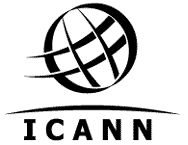Give a one-word or short phrase answer to the question: 
What is the shape featured in the ICANN logo?

Globe